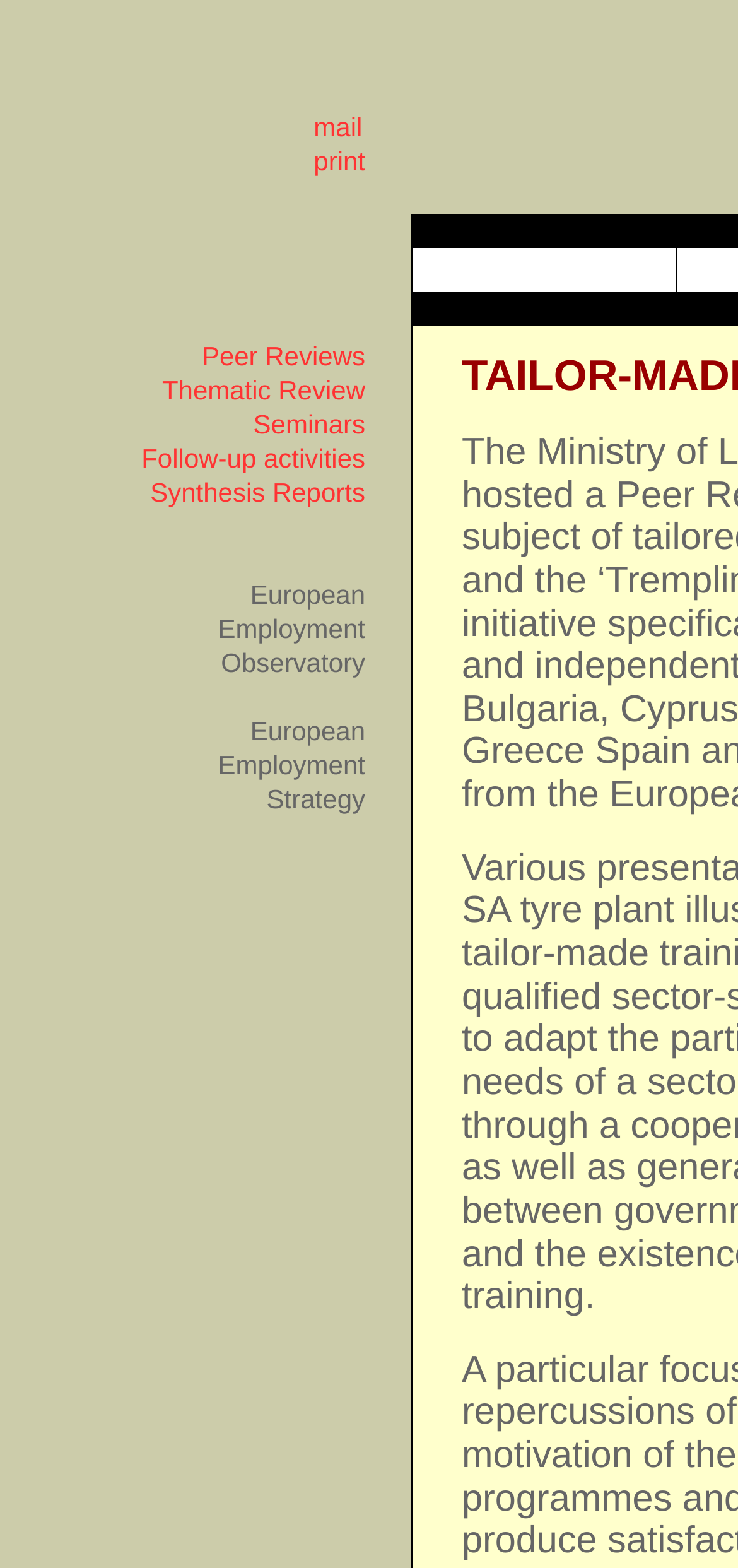Answer the question in a single word or phrase:
What is the icon on the top-right corner of the page?

img_home